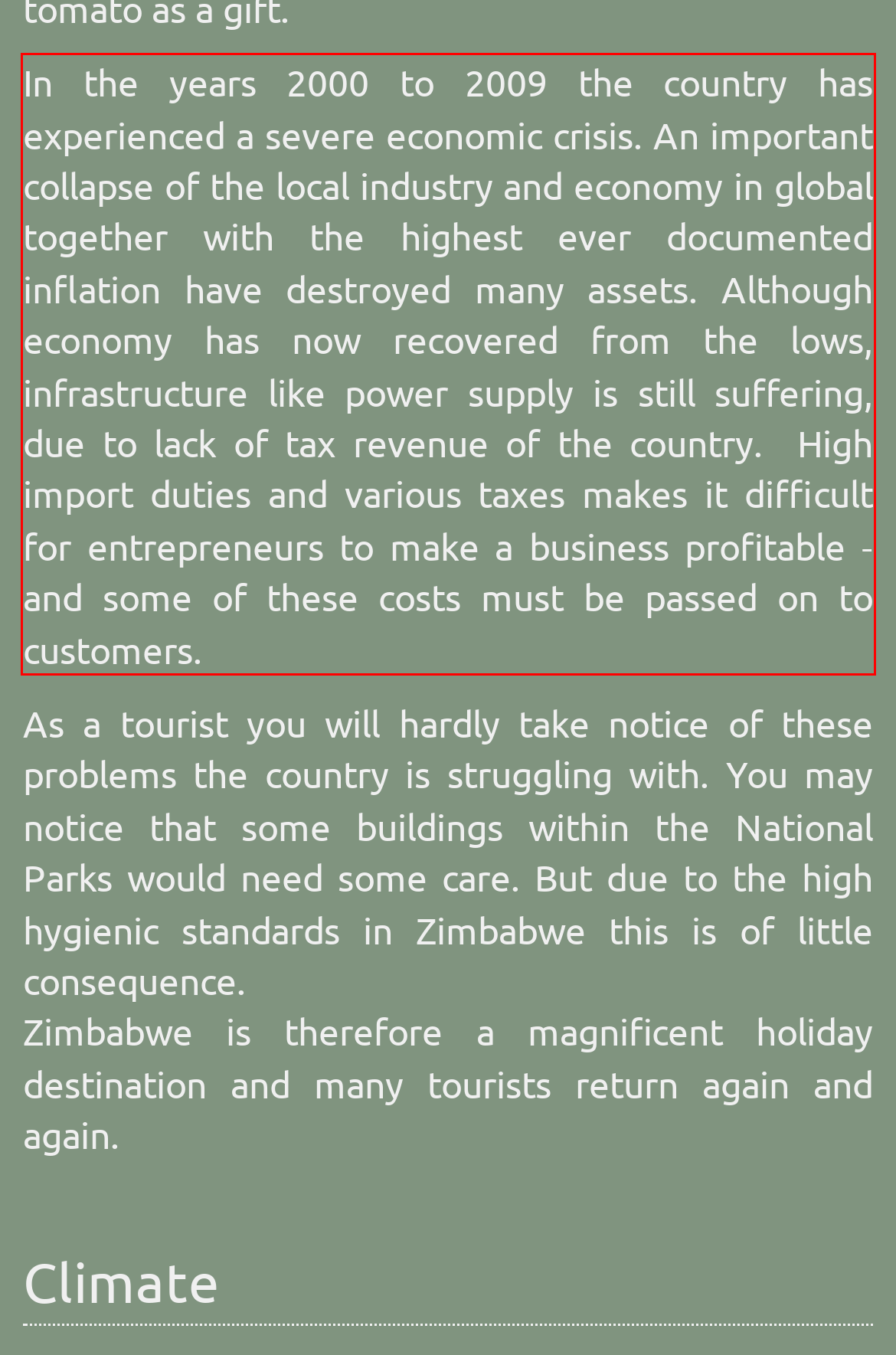From the given screenshot of a webpage, identify the red bounding box and extract the text content within it.

In the years 2000 to 2009 the country has experienced a severe economic crisis. An important collapse of the local industry and economy in global together with the highest ever documented inflation have destroyed many assets. Although economy has now recovered from the lows, infrastructure like power supply is still suffering, due to lack of tax revenue of the country. High import duties and various taxes makes it difficult for entrepreneurs to make a business profitable - and some of these costs must be passed on to customers.